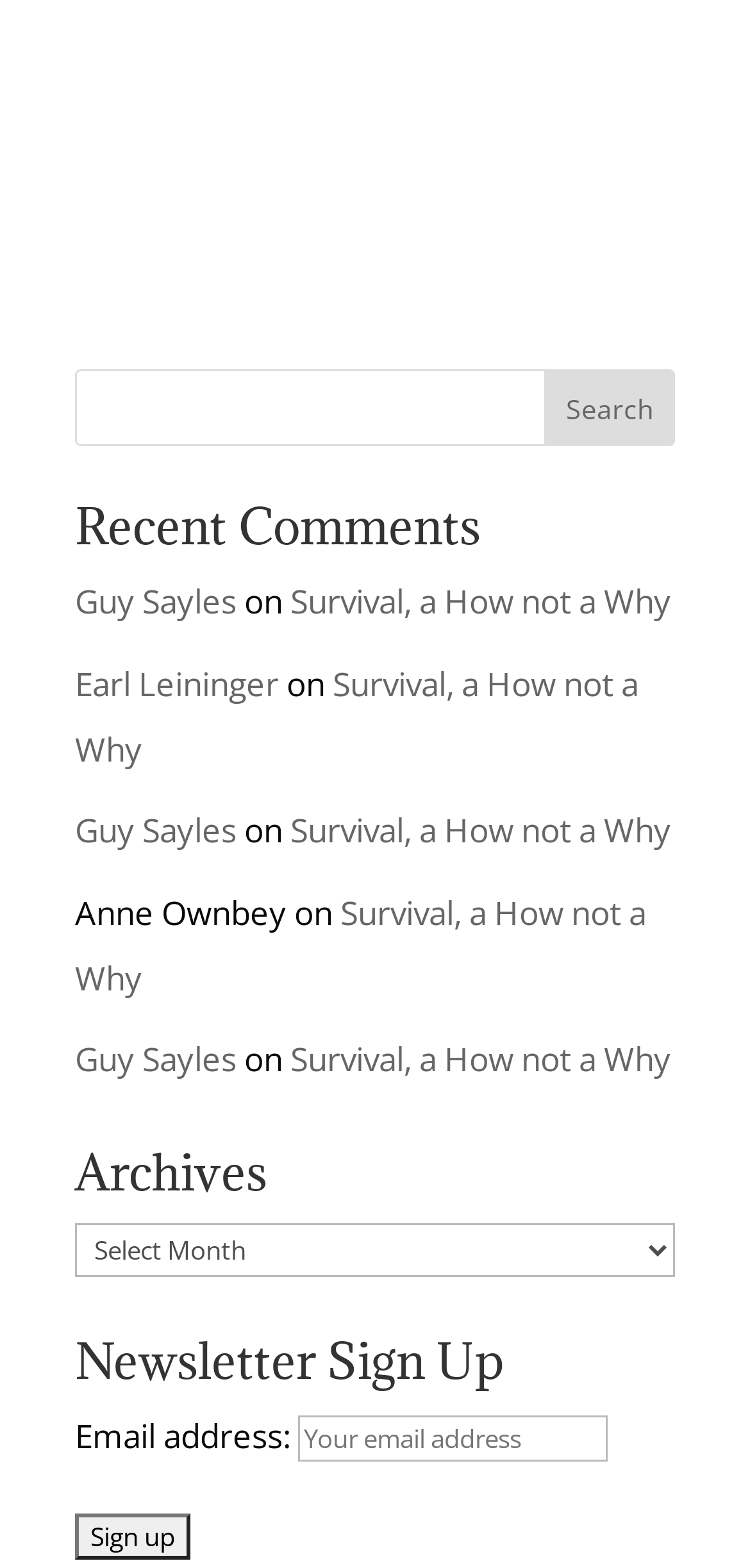Based on the element description "Guy Sayles", predict the bounding box coordinates of the UI element.

[0.1, 0.37, 0.315, 0.398]